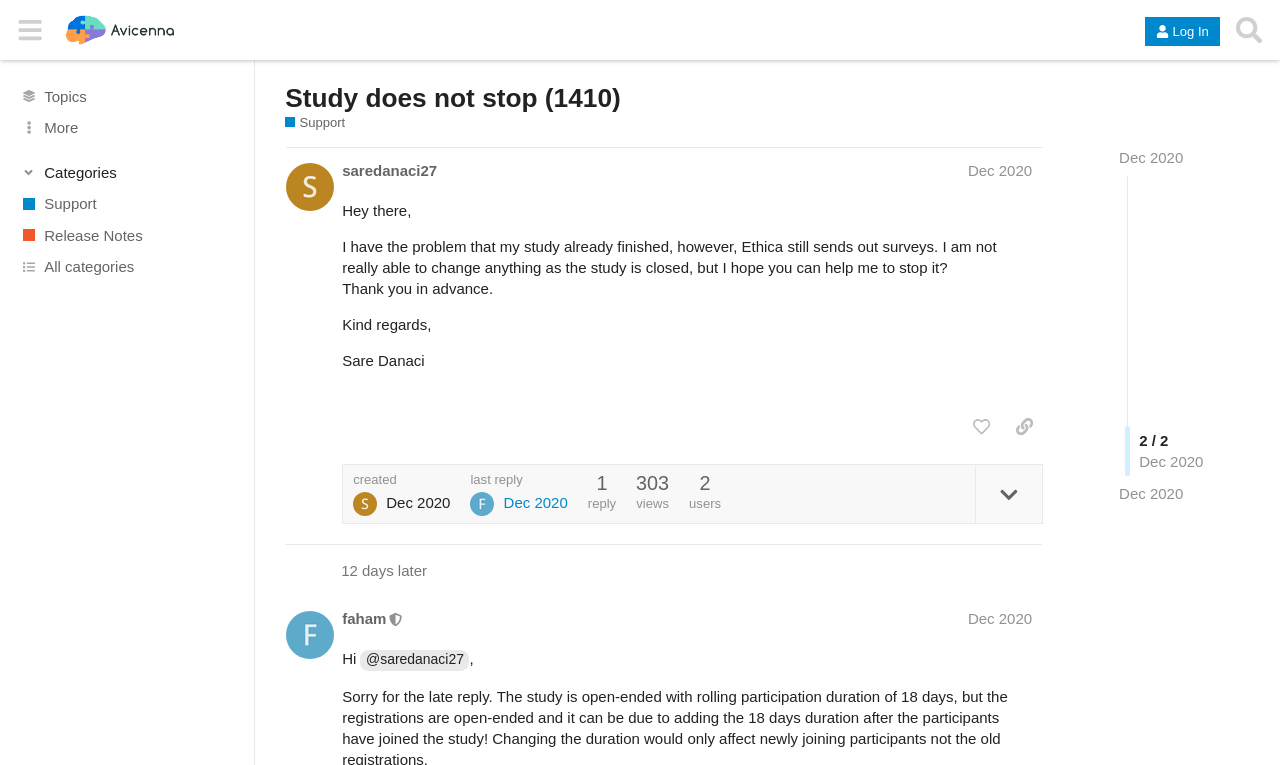Find the bounding box coordinates for the area you need to click to carry out the instruction: "Search for topics". The coordinates should be four float numbers between 0 and 1, indicated as [left, top, right, bottom].

[0.959, 0.011, 0.992, 0.067]